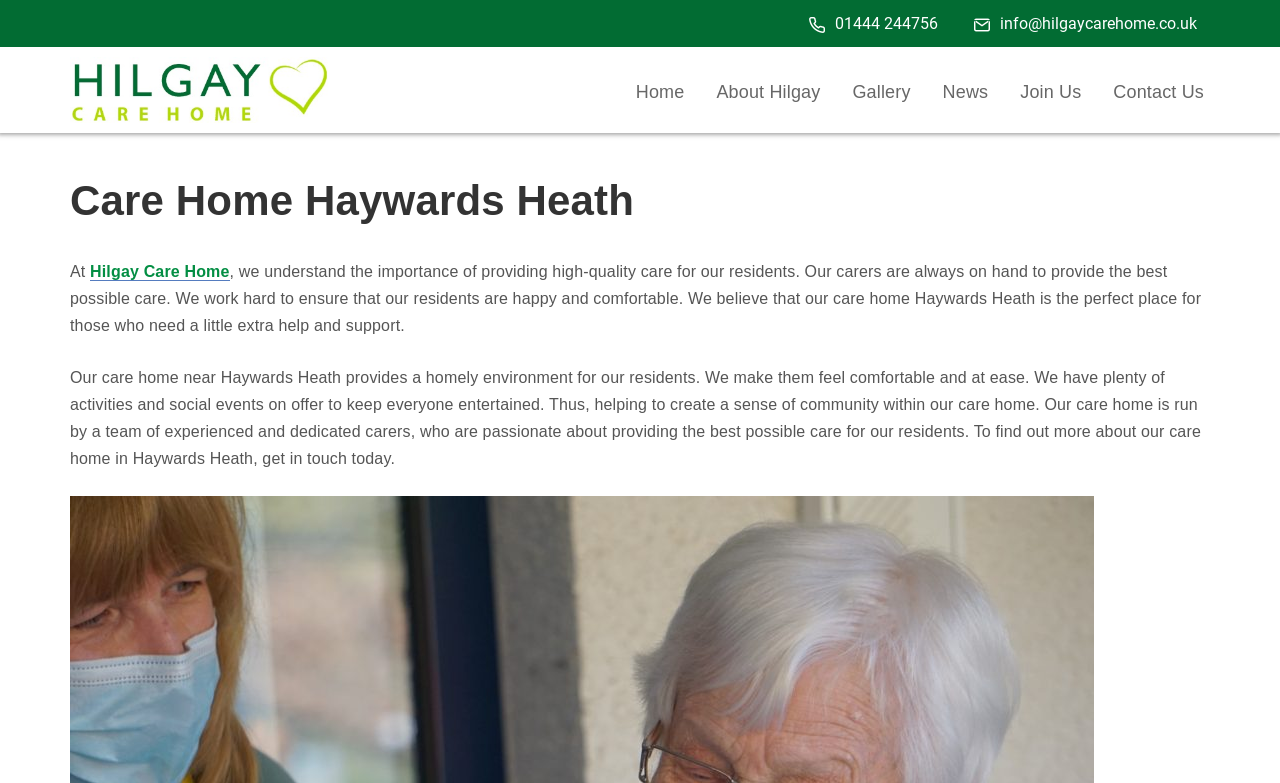Determine the bounding box coordinates of the clickable region to execute the instruction: "Send an email to the care home". The coordinates should be four float numbers between 0 and 1, denoted as [left, top, right, bottom].

[0.751, 0.013, 0.945, 0.047]